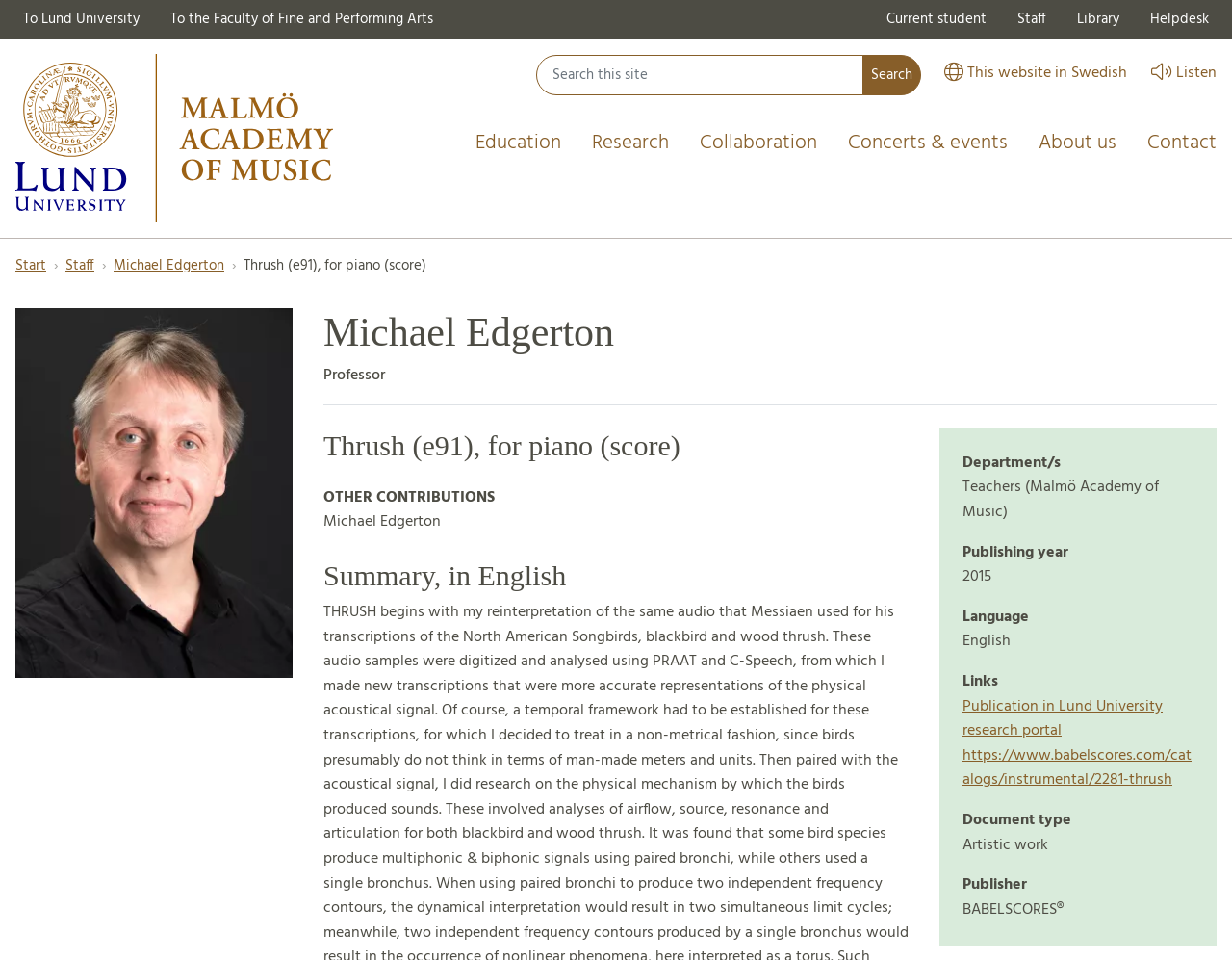Please identify the coordinates of the bounding box for the clickable region that will accomplish this instruction: "View Michael Edgerton's profile".

[0.092, 0.265, 0.182, 0.289]